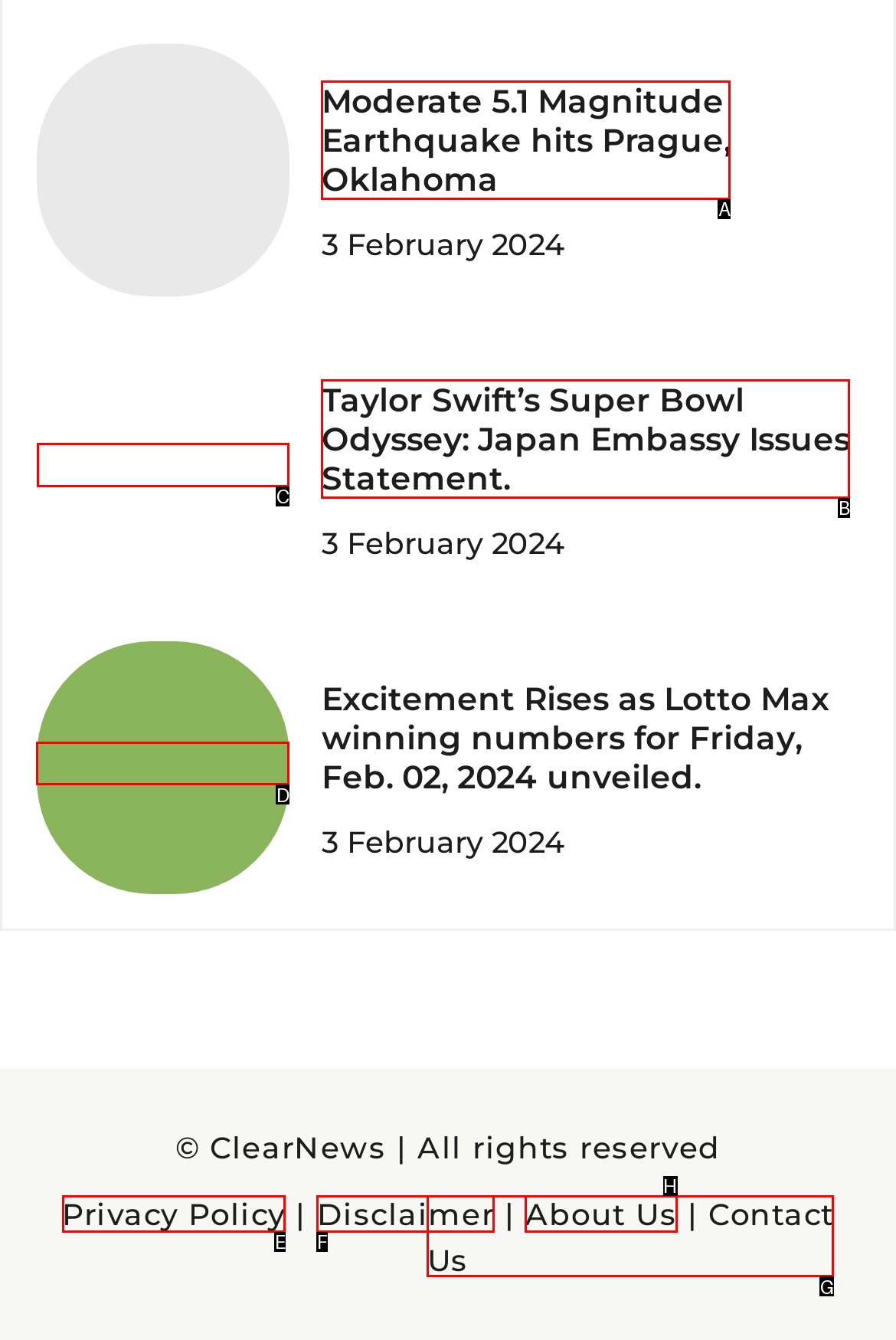Determine which HTML element to click on in order to complete the action: Check Lotto Max winning numbers.
Reply with the letter of the selected option.

D